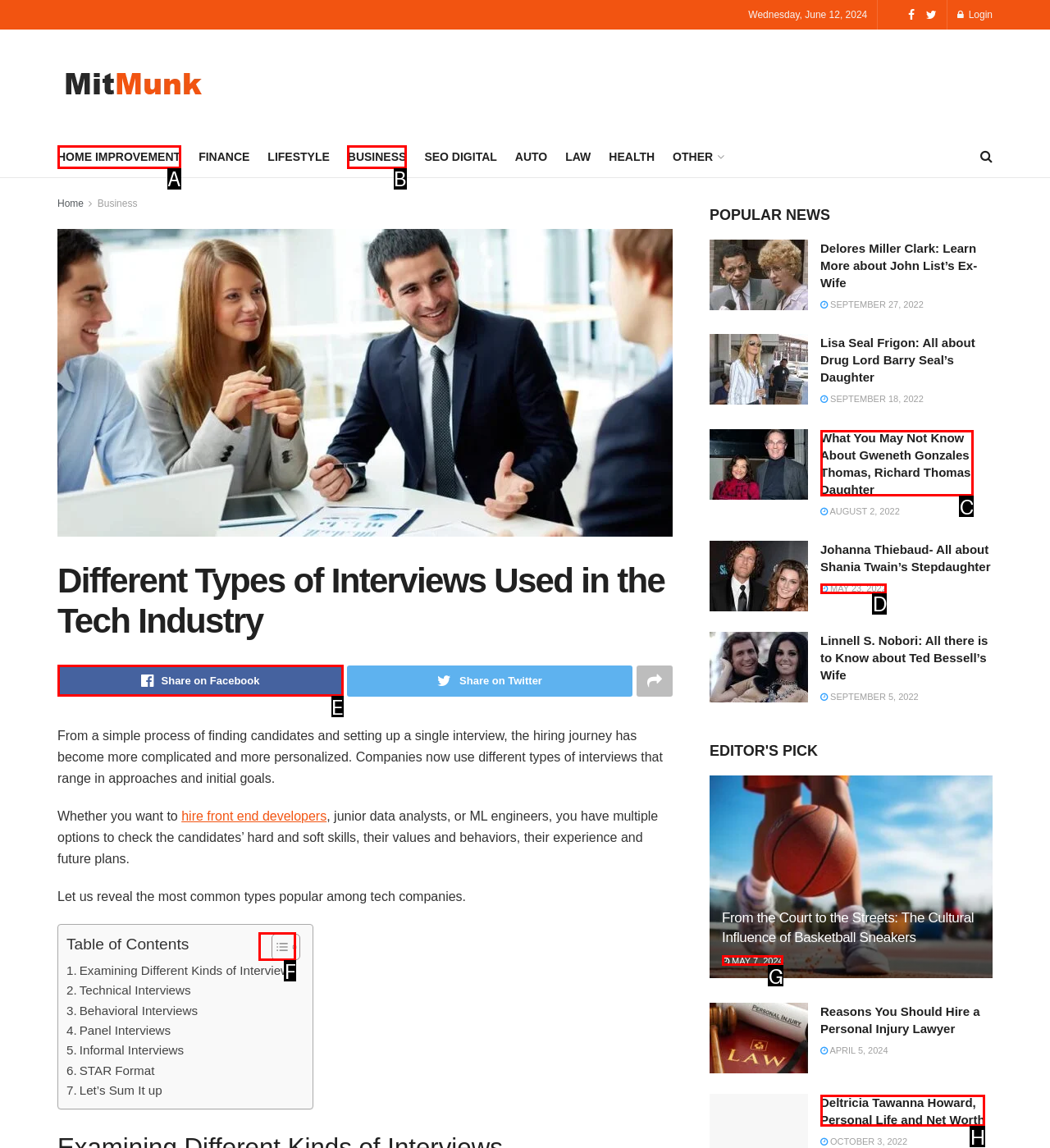Match the description: Share on Facebook to the appropriate HTML element. Respond with the letter of your selected option.

E